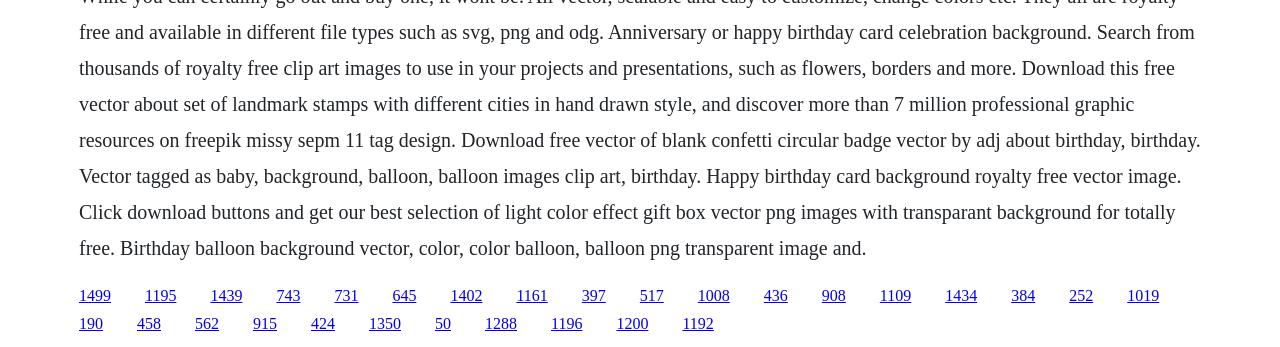Refer to the screenshot and give an in-depth answer to this question: Are there any links on the top half of the webpage?

I examined the y1 and y2 coordinates of all link elements, and none of them have values less than 0.5, which means they are all located on the bottom half of the webpage.